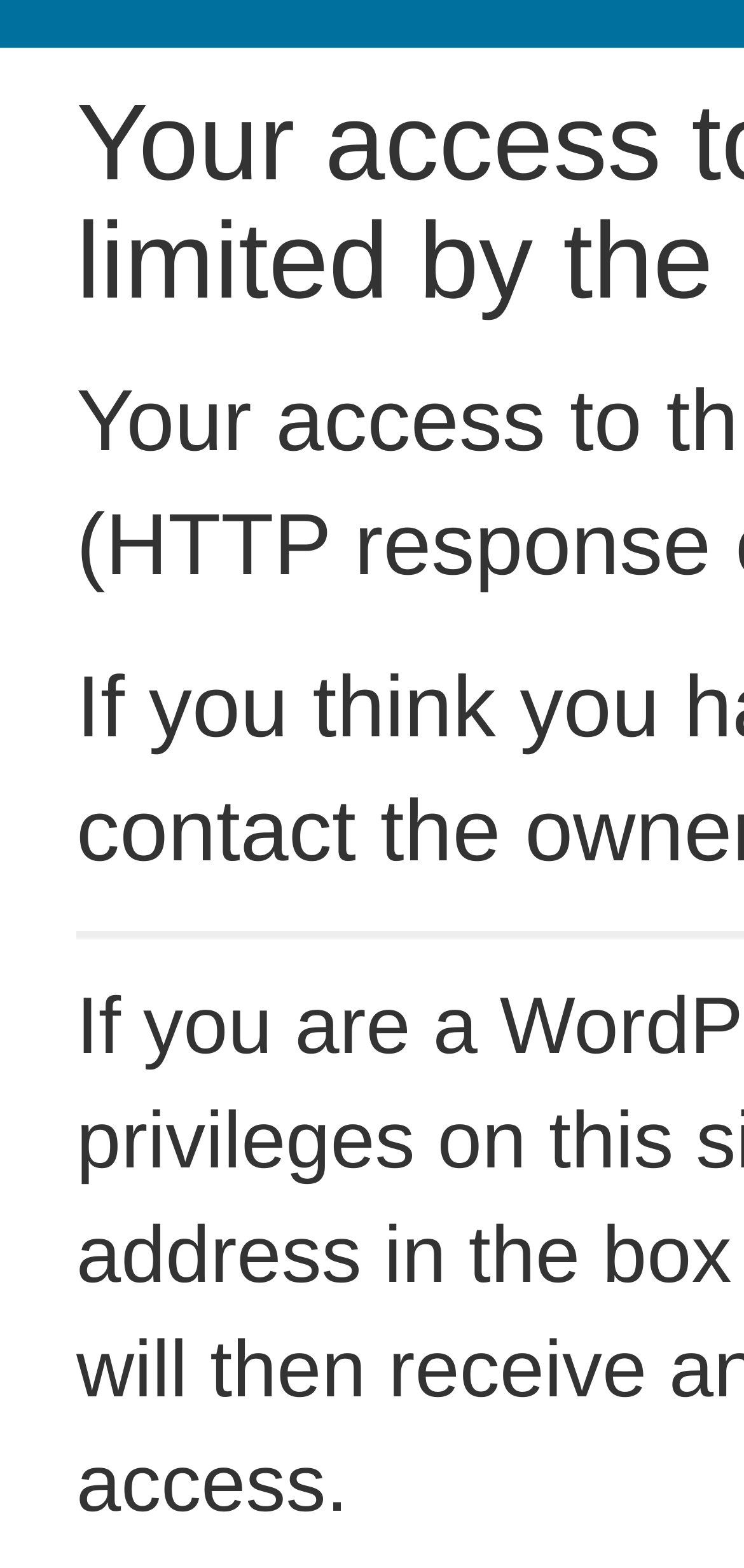Please determine the heading text of this webpage.

Your access to this site has been limited by the site owner